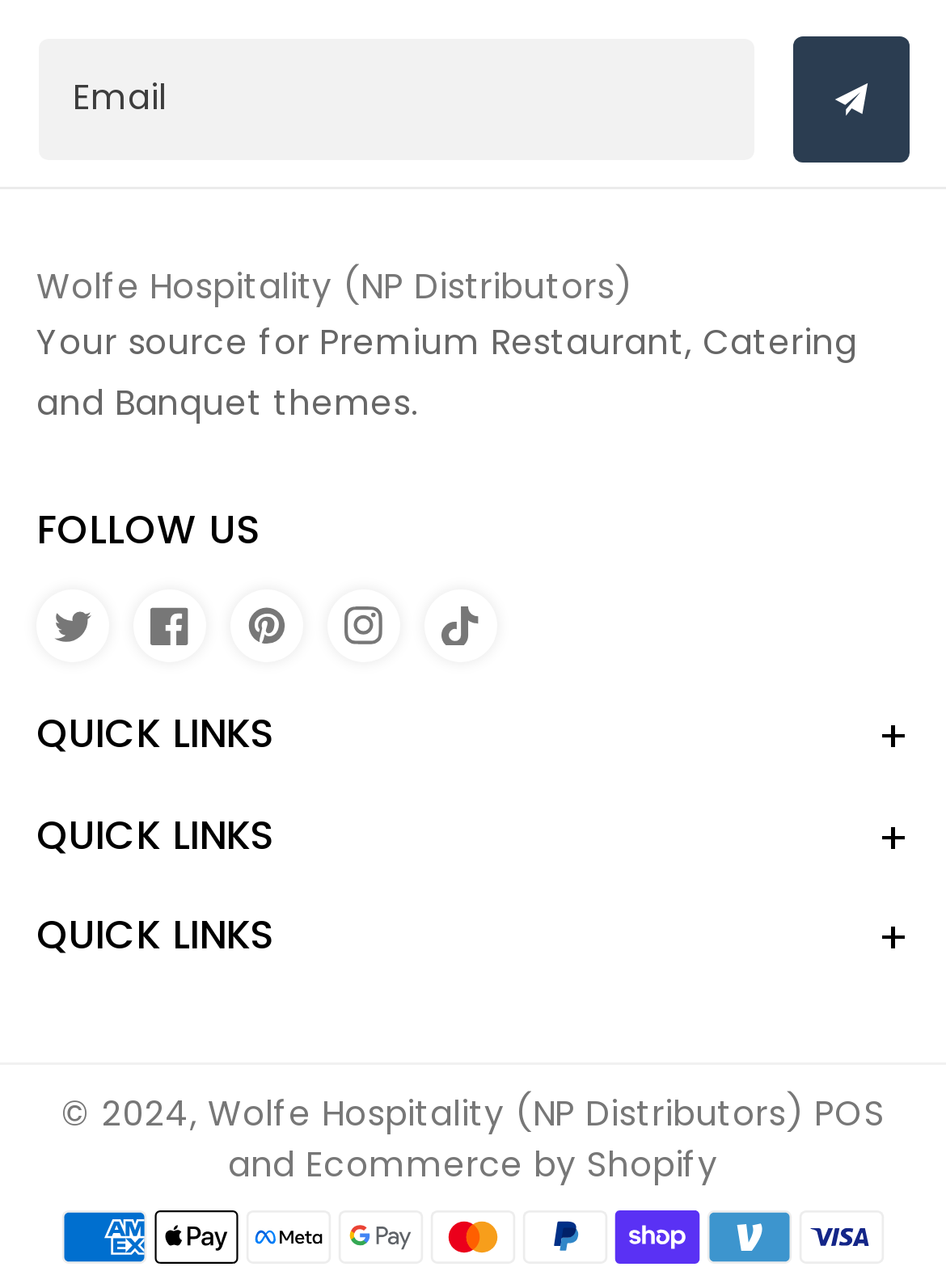What is the company name?
Please analyze the image and answer the question with as much detail as possible.

The company name can be found in the link 'Wolfe Hospitality (NP Distributors)' which is located at the top of the webpage, and also in the copyright text '© 2024, Wolfe Hospitality (NP Distributors)' at the bottom of the webpage.